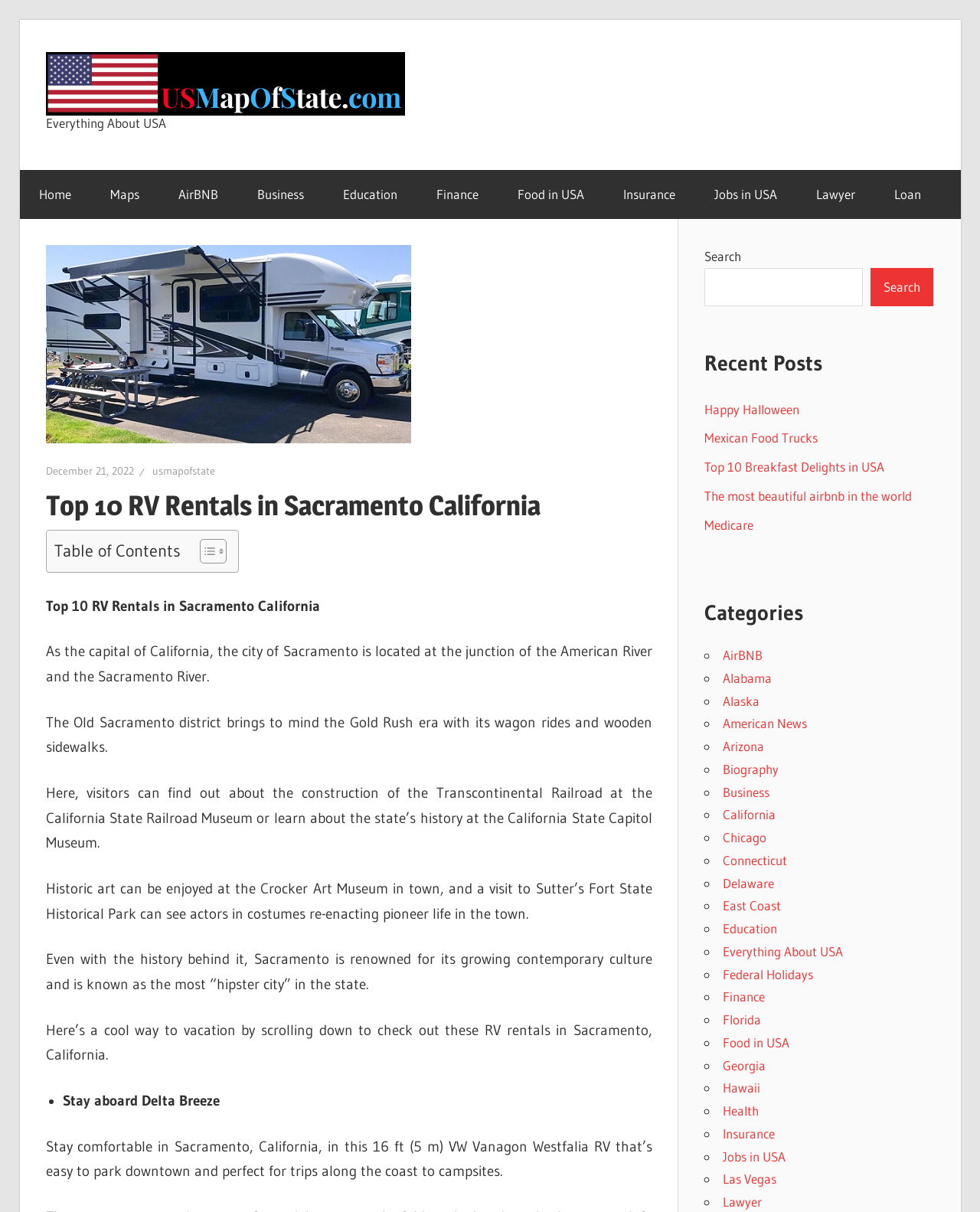Find the bounding box coordinates for the area you need to click to carry out the instruction: "Toggle the table of content". The coordinates should be four float numbers between 0 and 1, indicated as [left, top, right, bottom].

[0.192, 0.444, 0.227, 0.466]